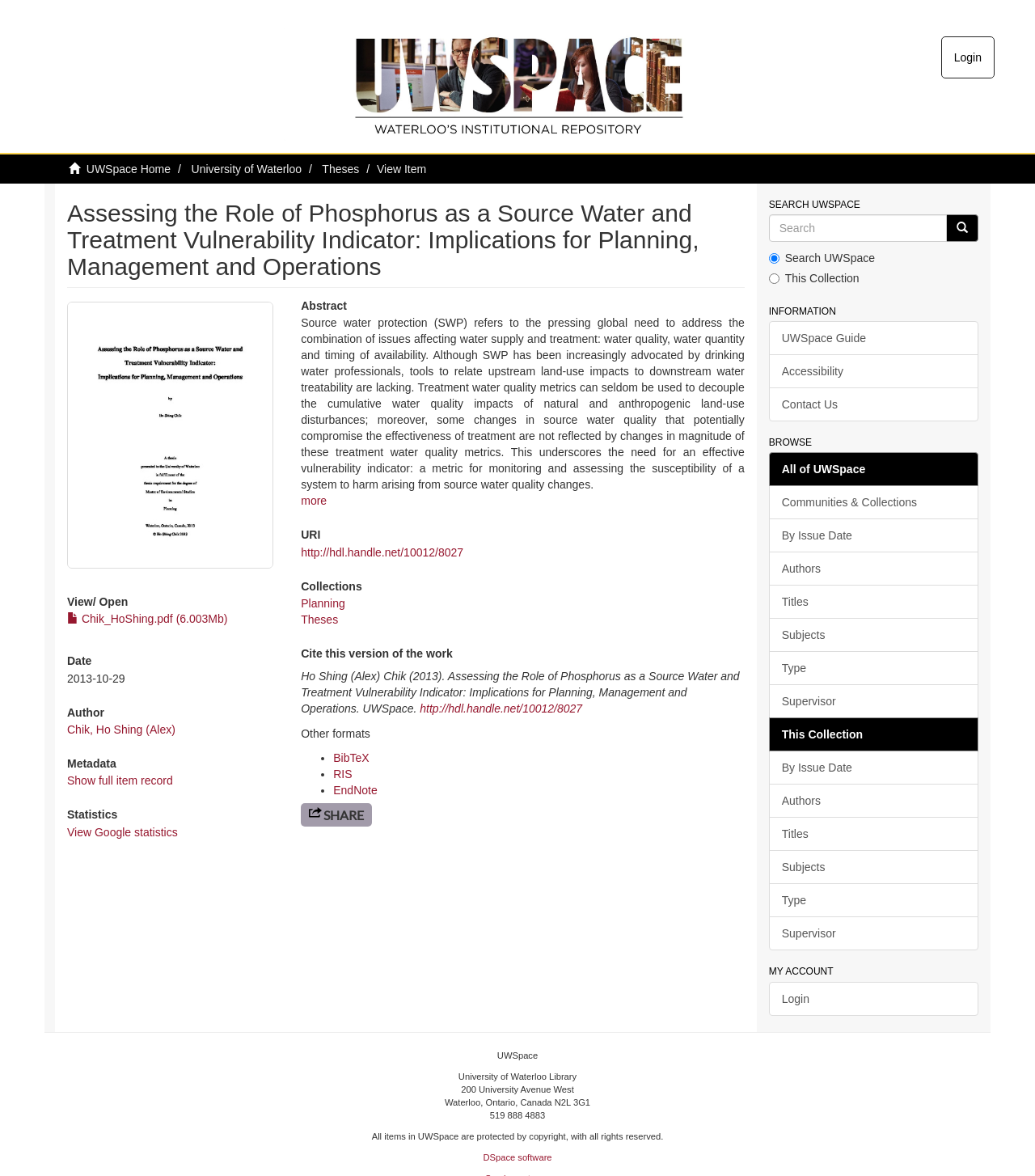Answer the question using only one word or a concise phrase: What is the date of the thesis?

2013-10-29